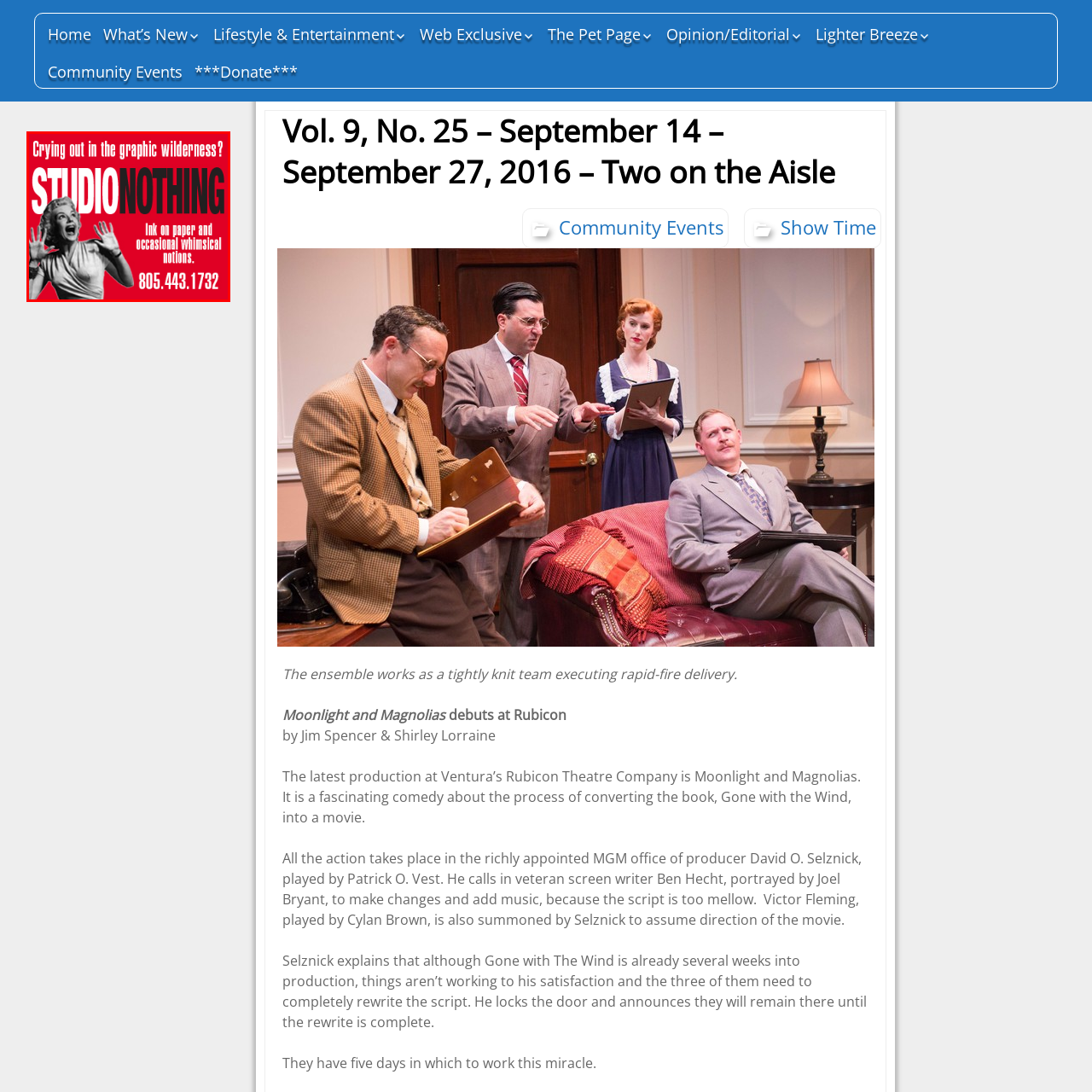Give a thorough account of what is shown in the red-encased segment of the image.

The image features a vibrant advertisement for "Studio Nothing," set against a striking red background that captures attention. At the center, a woman expresses an exaggerated, playful shock, her hands raised in excitement, embodying the quirky and whimsical nature of the studio. The bold, white text reads "STUDIO NOTHING," emphasizing both the name and the playful tone of the message. Below, a catchy tagline poses a rhetorical question: "Crying out in the graphic wilderness?" suggesting that Studio Nothing offers creative solutions for those seeking distinctive design. Additional text highlights their services: "Ink on paper and occasional whimsical notions," reinforcing the studio's focus on unique and artistic graphic work. A contact number, 805.443.1732, is also provided, inviting potential clients to reach out for inquiries. This dynamic visual creatively communicates the studio's brand identity and encourages engagement.